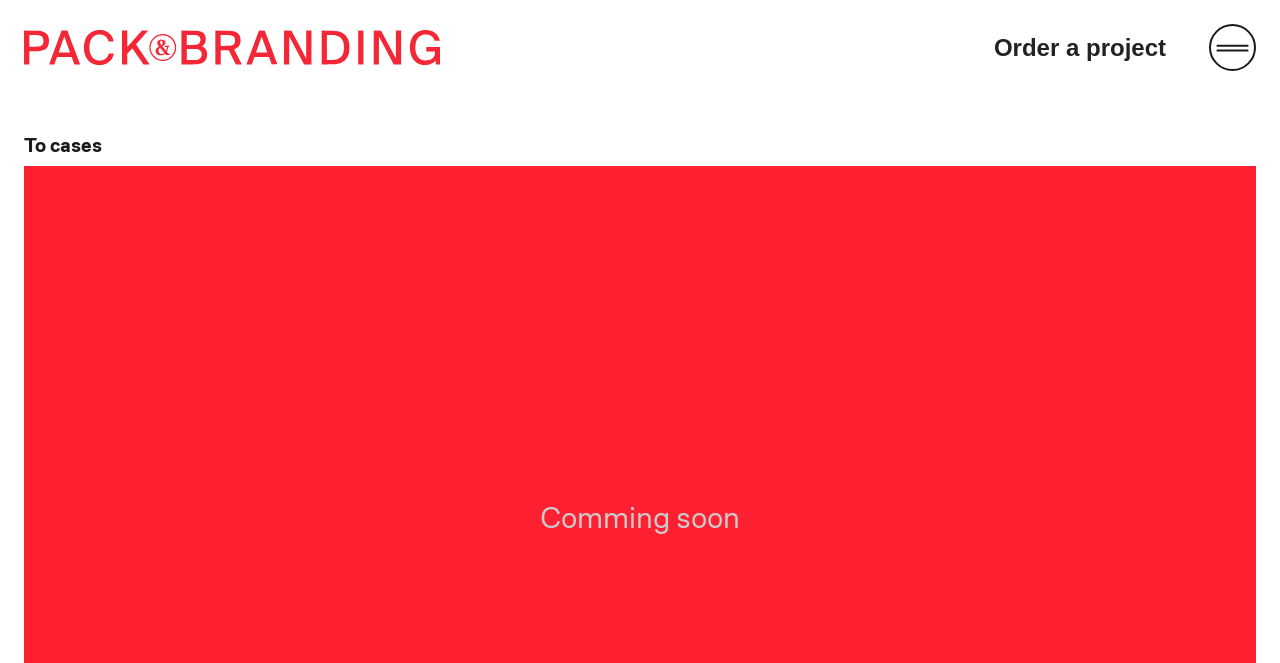Identify and provide the main heading of the webpage.

Branding and Design Solutions for a Professional Cosmetics Brand